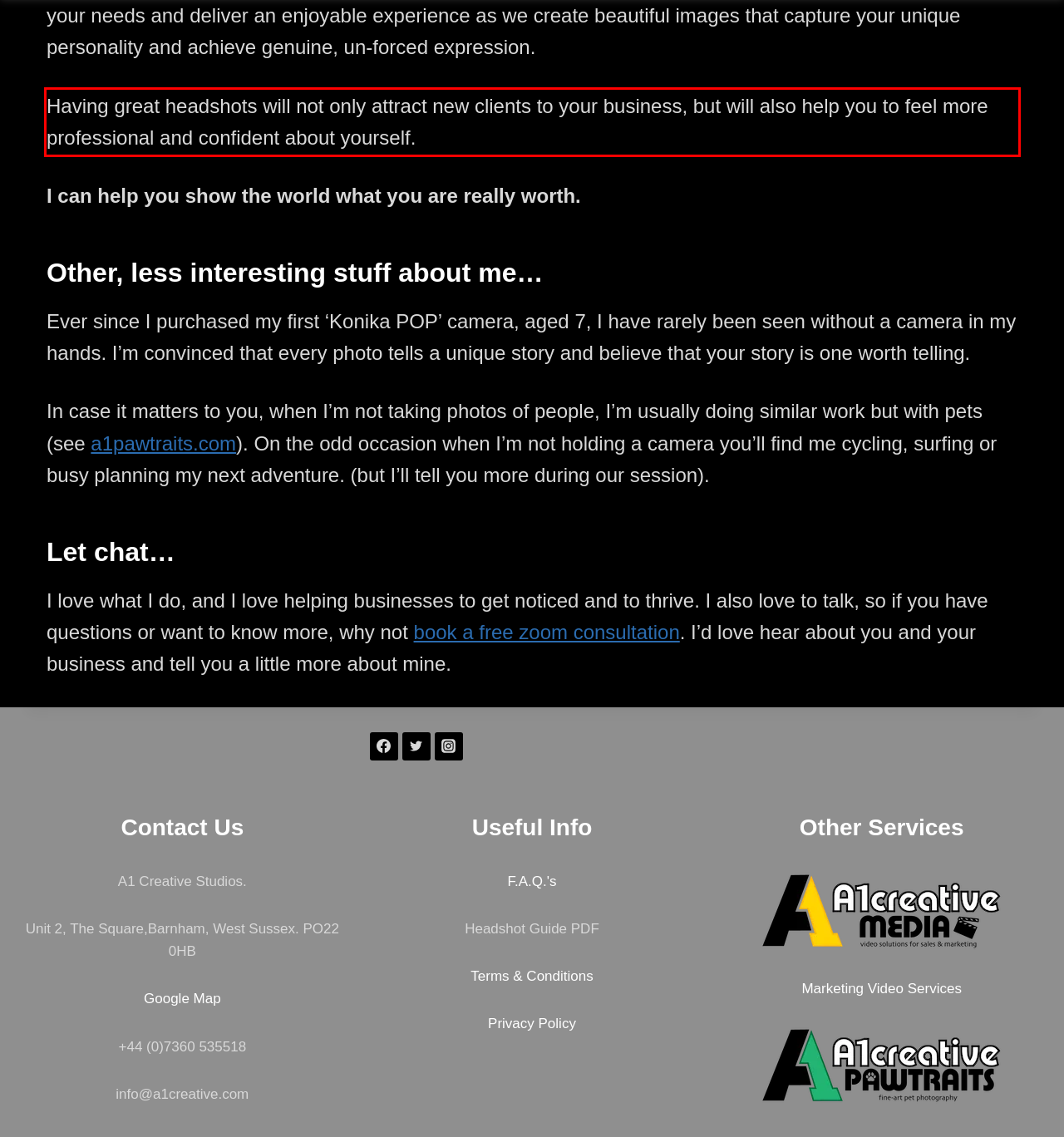Within the screenshot of the webpage, locate the red bounding box and use OCR to identify and provide the text content inside it.

Having great headshots will not only attract new clients to your business, but will also help you to feel more professional and confident about yourself.